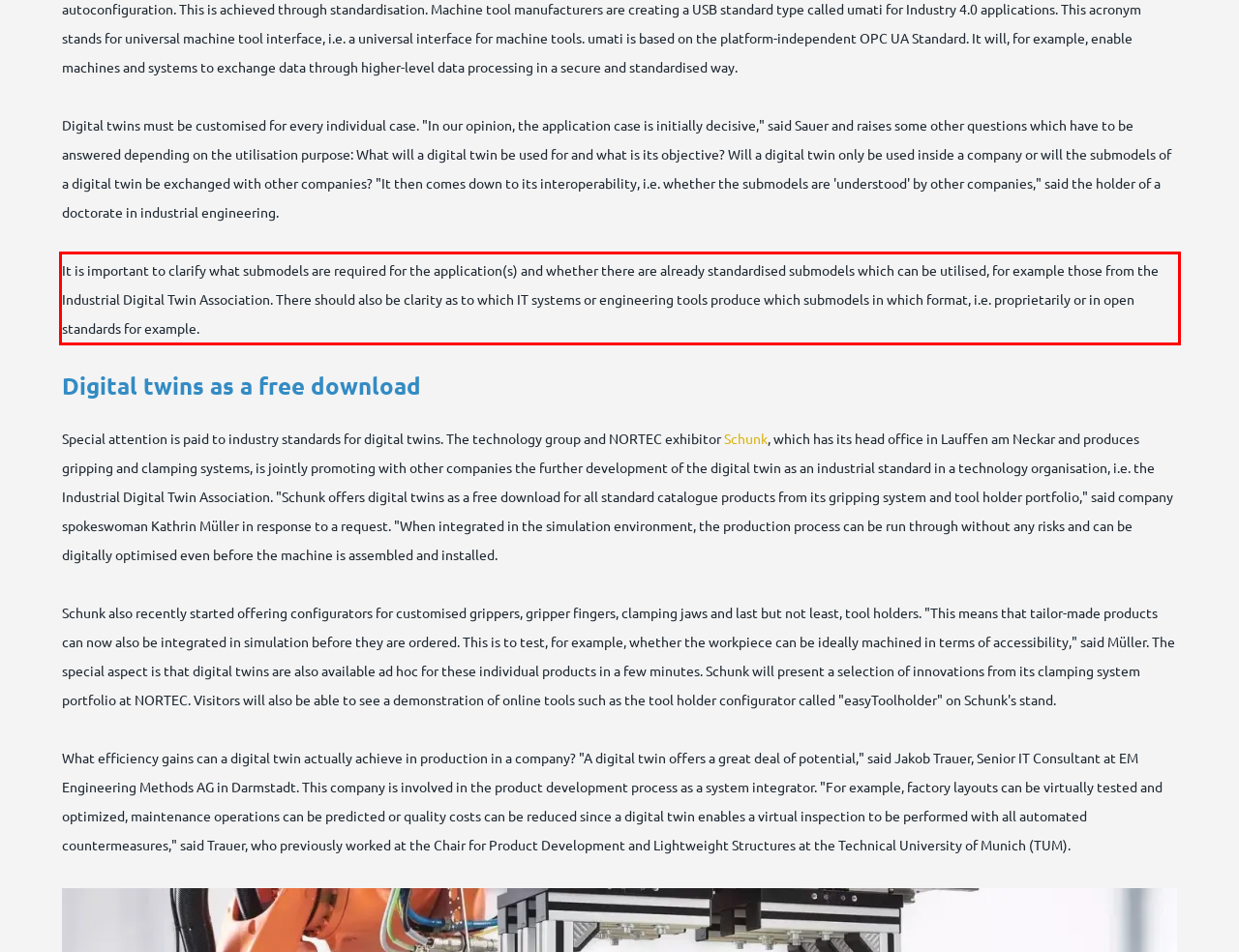Given a webpage screenshot, locate the red bounding box and extract the text content found inside it.

It is important to clarify what submodels are required for the application(s) and whether there are already standardised submodels which can be utilised, for example those from the Industrial Digital Twin Association. There should also be clarity as to which IT systems or engineering tools produce which submodels in which format, i.e. proprietarily or in open standards for example.